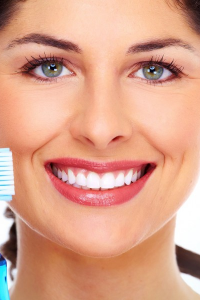What is the theme of the image?
Please provide an in-depth and detailed response to the question.

The image features a woman smiling and holding a toothbrush, which suggests that the theme of the image is related to dental care and hygiene. The accompanying article title also supports this theme, as it discusses the impact of daily brushing on health outcomes.